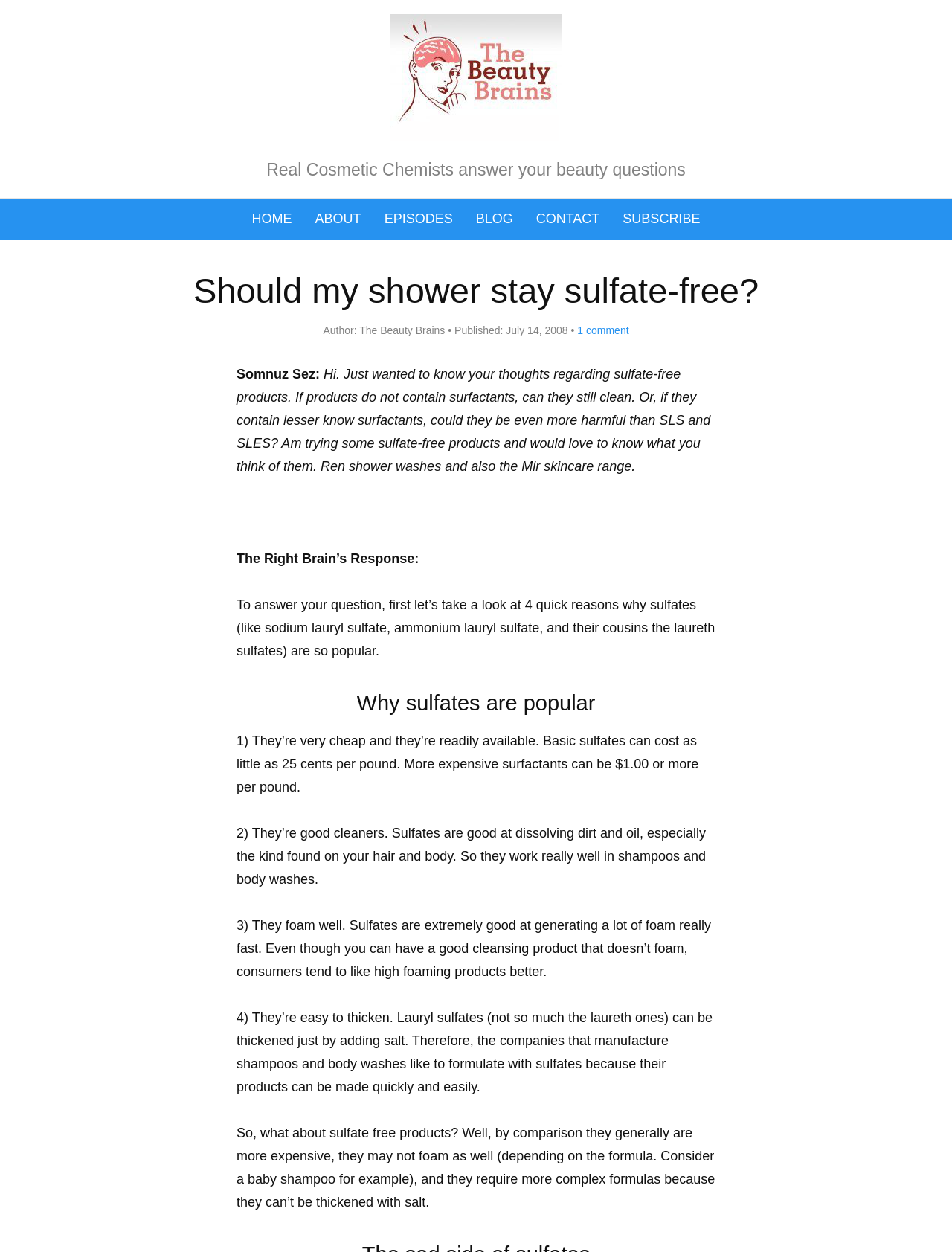Please answer the following question using a single word or phrase: 
What is the topic of the article?

Sulfate-free products